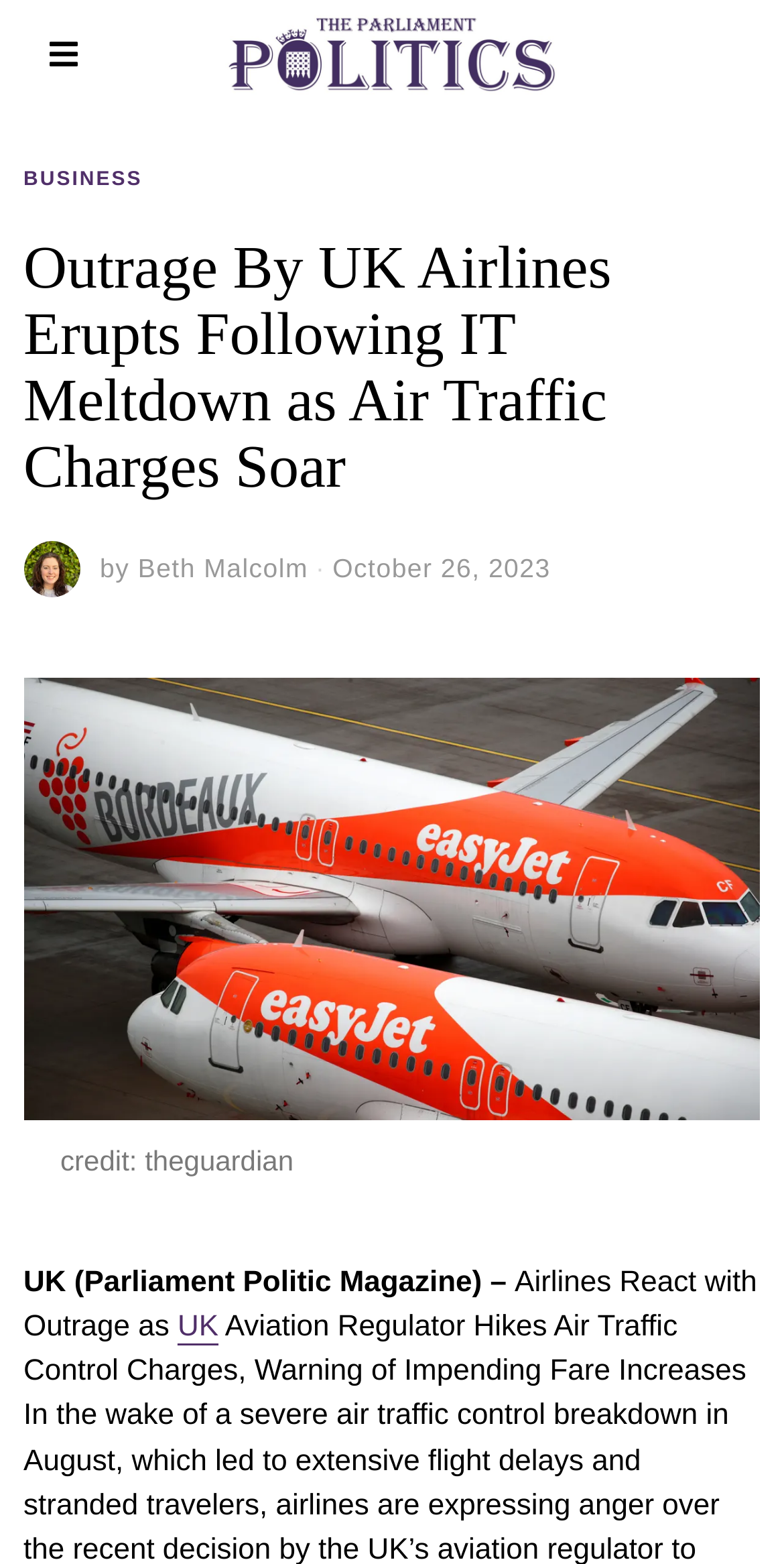What is the credit for the image?
Look at the image and respond with a one-word or short phrase answer.

theguardian